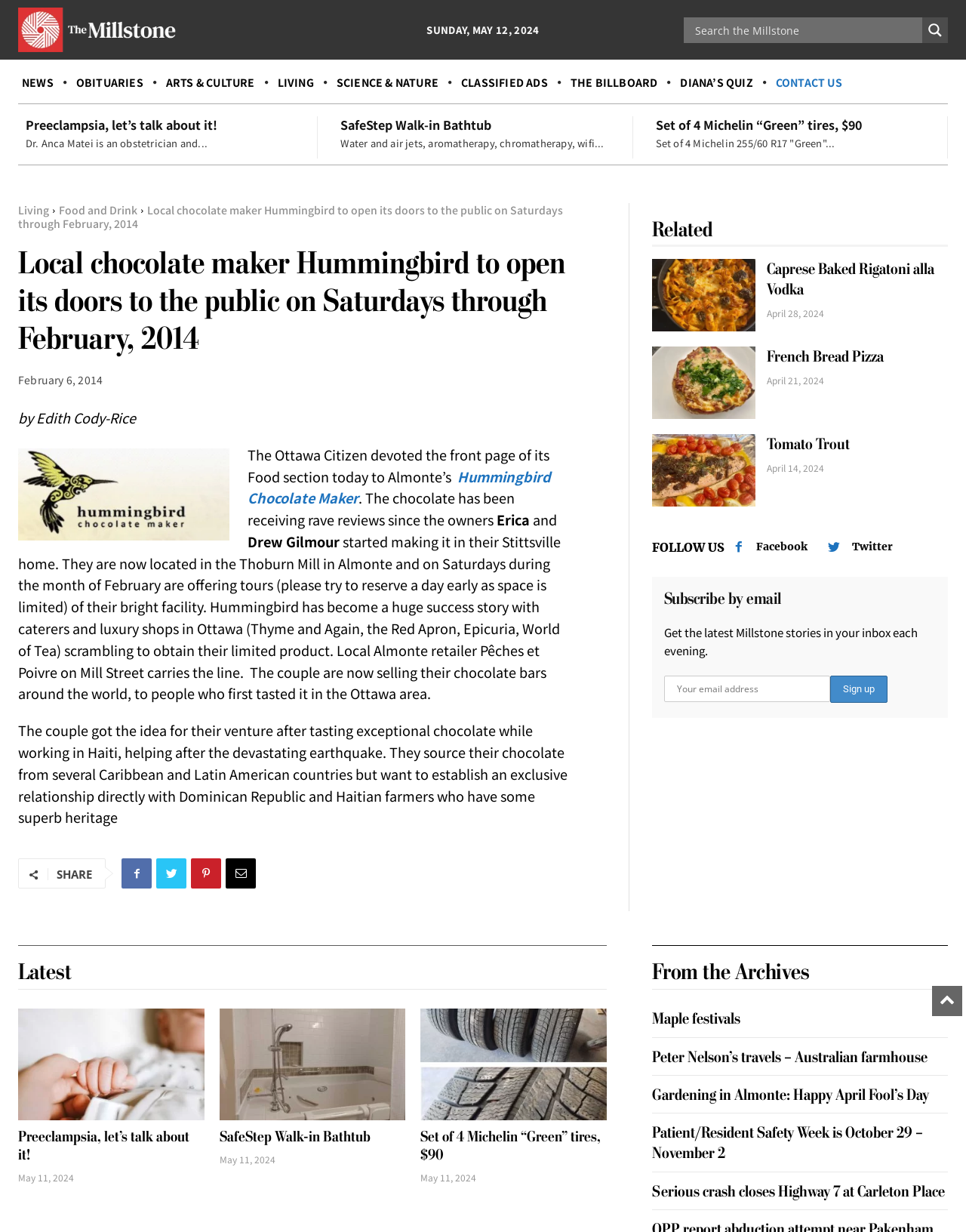Give a one-word or short-phrase answer to the following question: 
What is the name of the chocolate maker?

Hummingbird Chocolate Maker